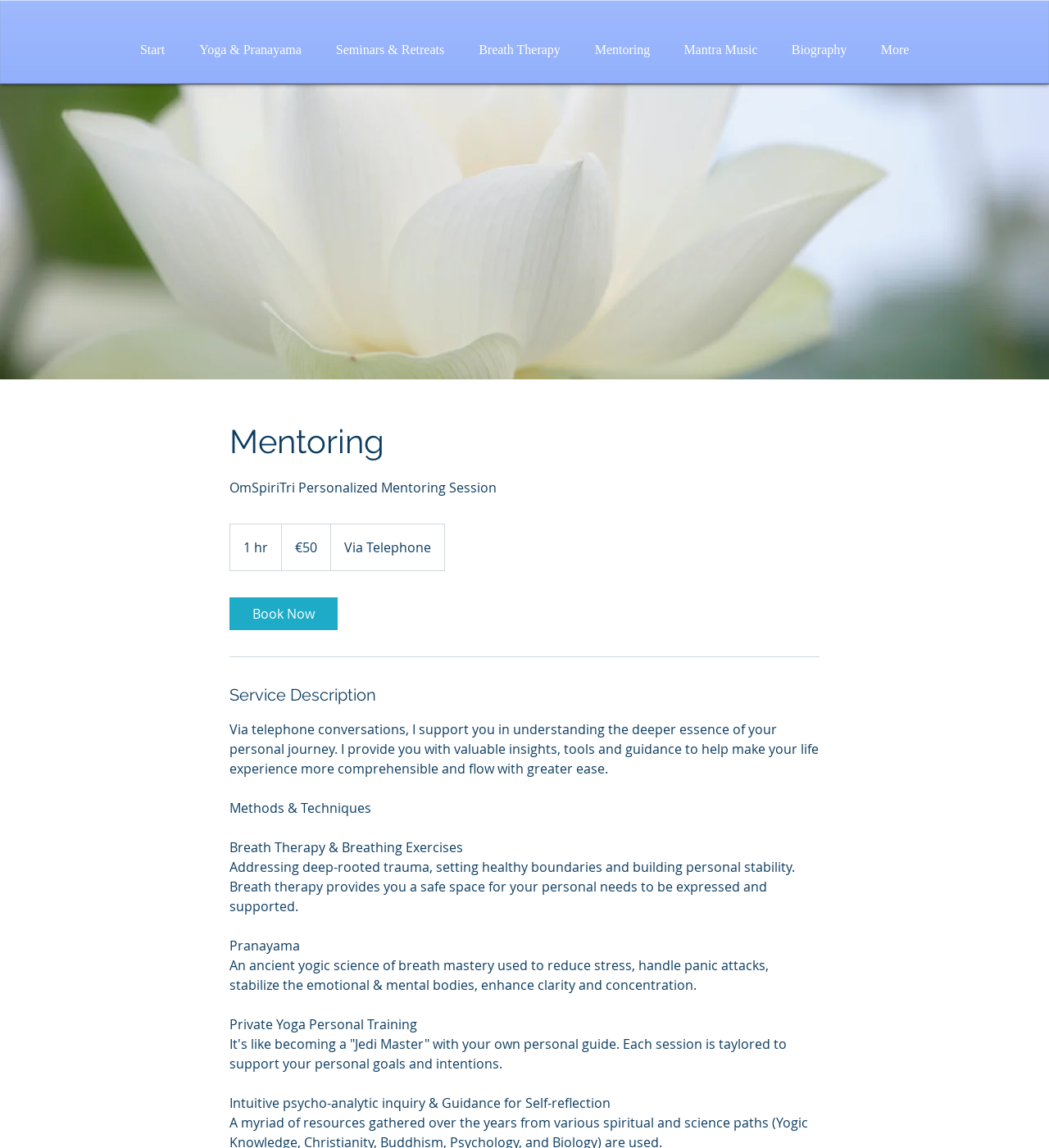Find and specify the bounding box coordinates that correspond to the clickable region for the instruction: "Explore Mantra Music".

[0.636, 0.013, 0.738, 0.074]